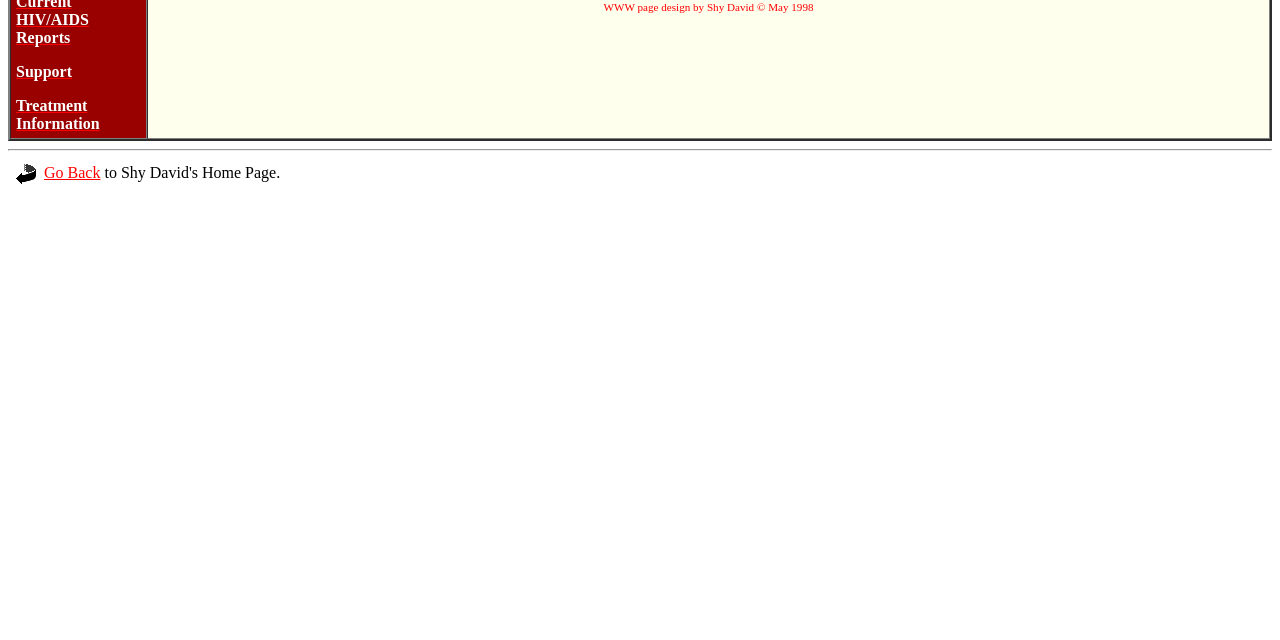Identify the bounding box coordinates for the UI element described as follows: Support. Use the format (top-left x, top-left y, bottom-right x, bottom-right y) and ensure all values are floating point numbers between 0 and 1.

[0.012, 0.098, 0.056, 0.125]